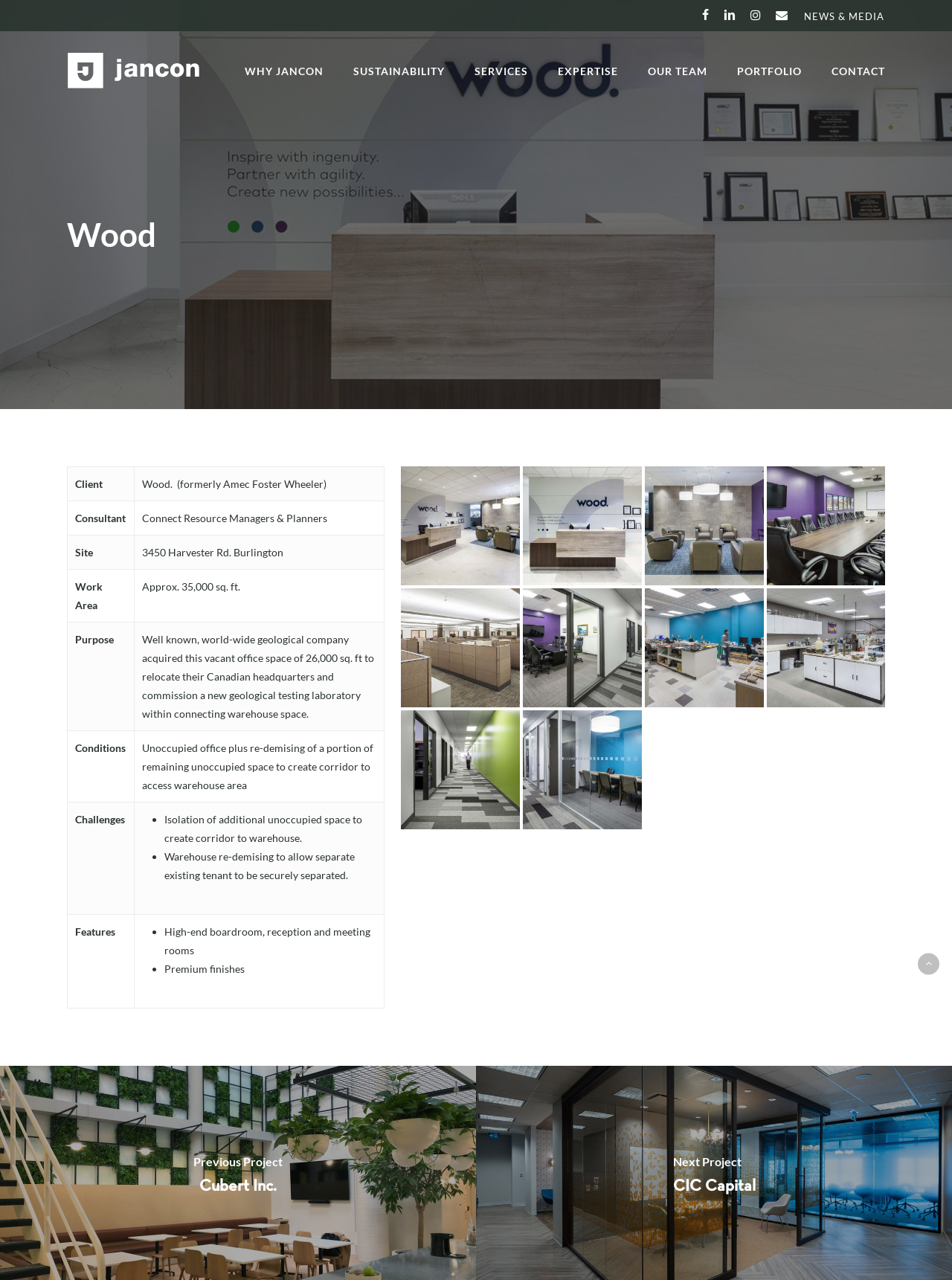Can you give a detailed response to the following question using the information from the image? What is the name of the consultant for this project?

The answer can be found in the table on the webpage, where it is stated that the consultant is 'Connect Resource Managers & Planners'.